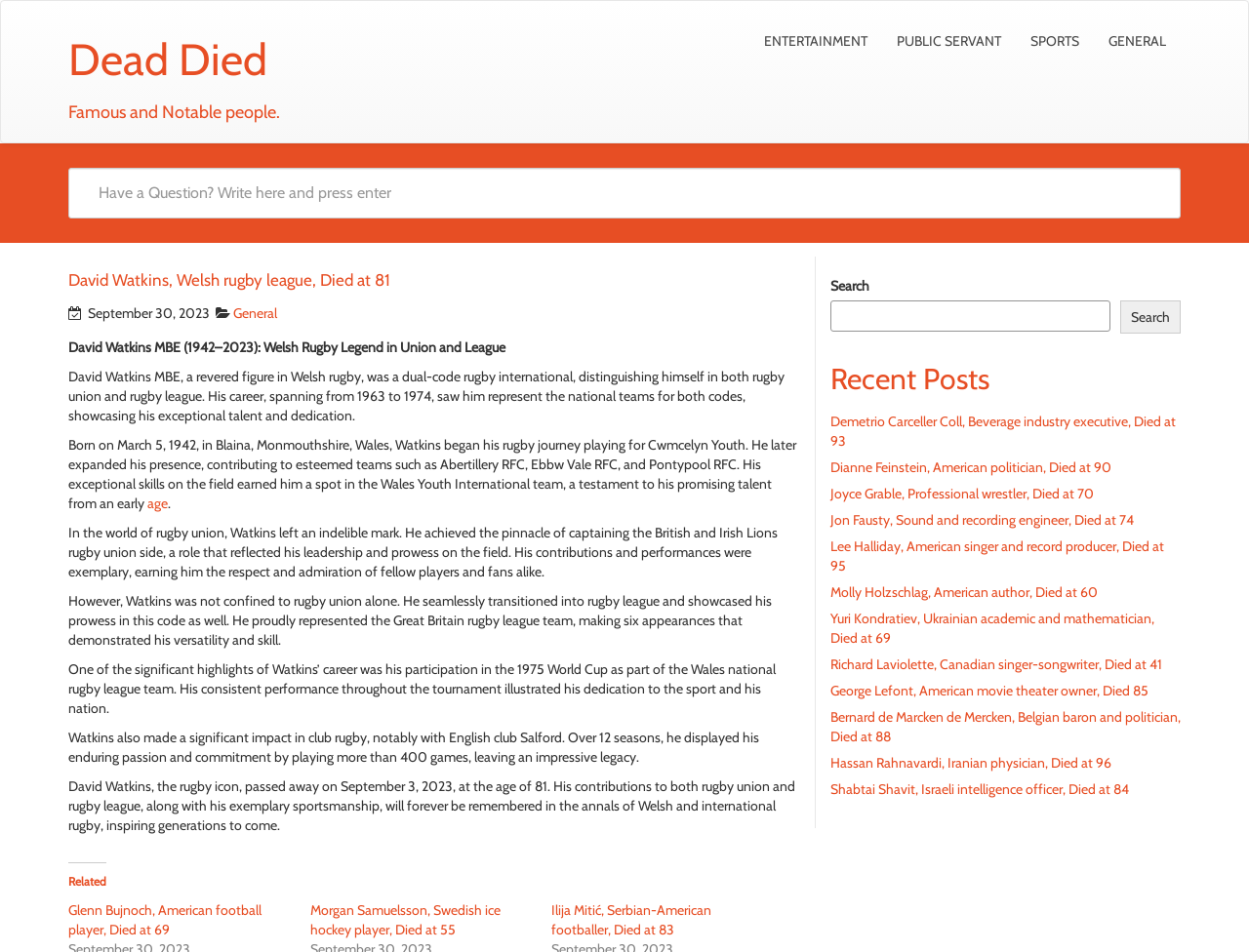What is the category of the link 'ENTERTAINMENT'?
Observe the image and answer the question with a one-word or short phrase response.

link category